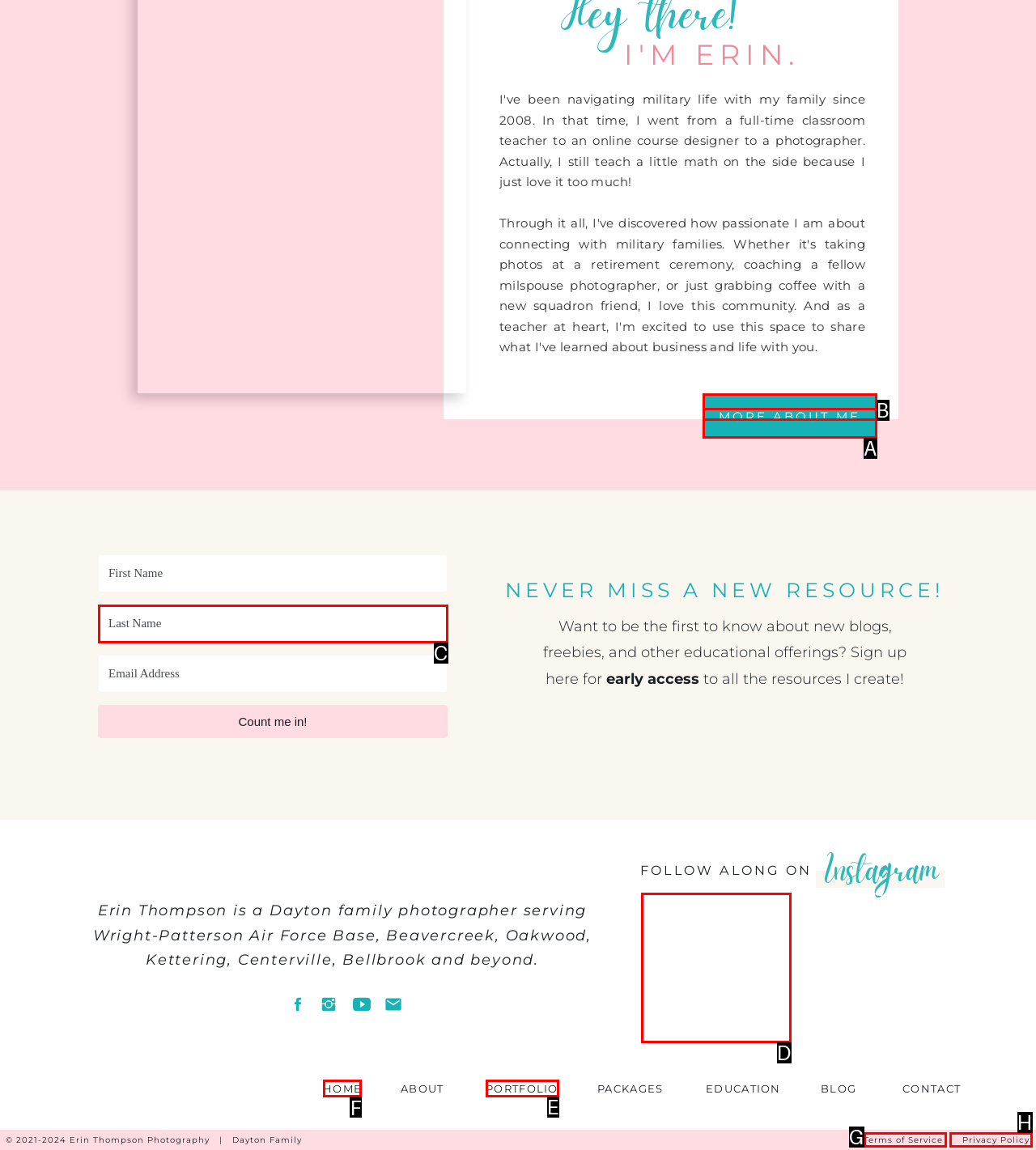To complete the task: Go to HOME page, select the appropriate UI element to click. Respond with the letter of the correct option from the given choices.

F